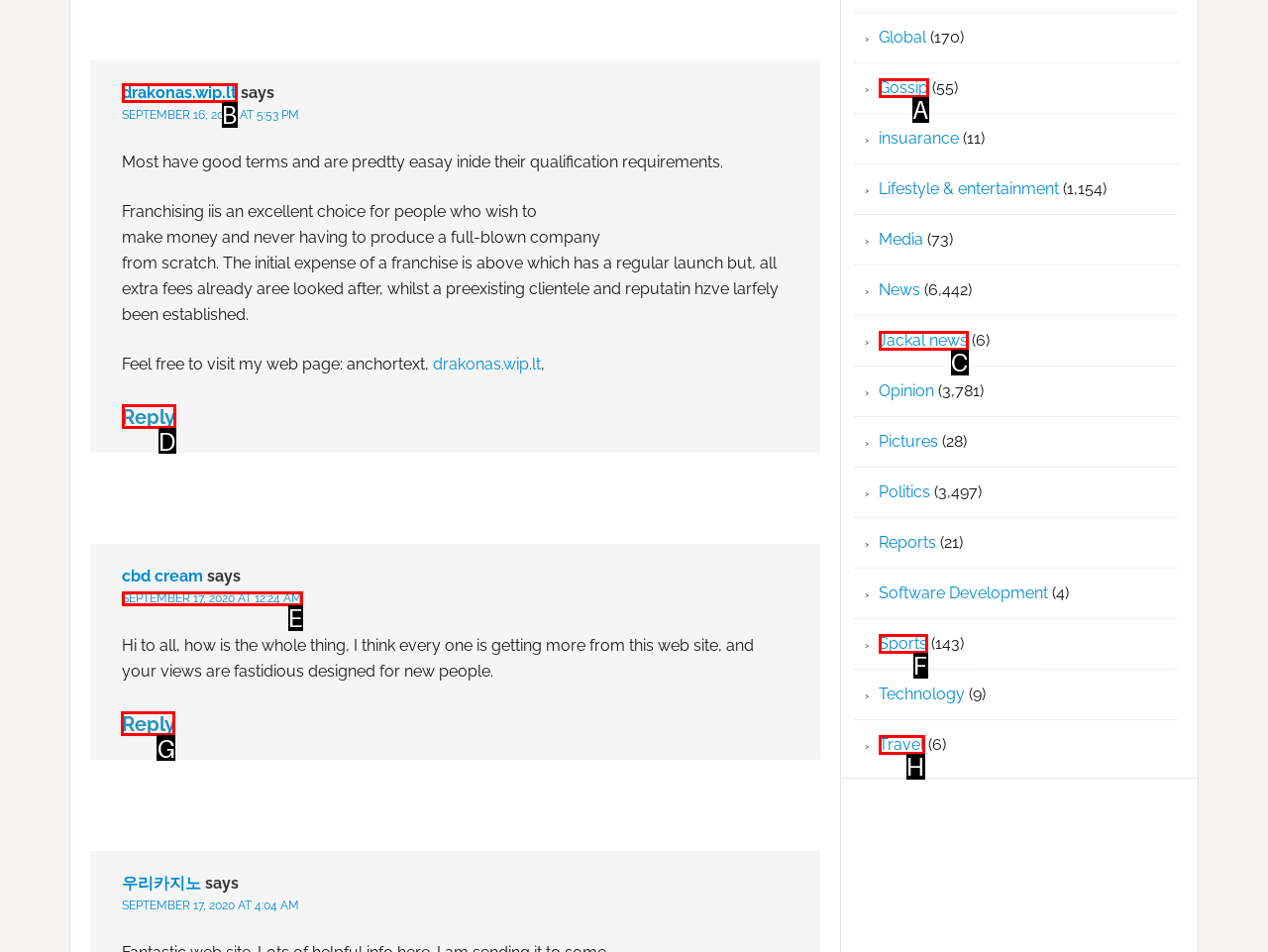Which HTML element should be clicked to fulfill the following task: Reply to cbd cream?
Reply with the letter of the appropriate option from the choices given.

G